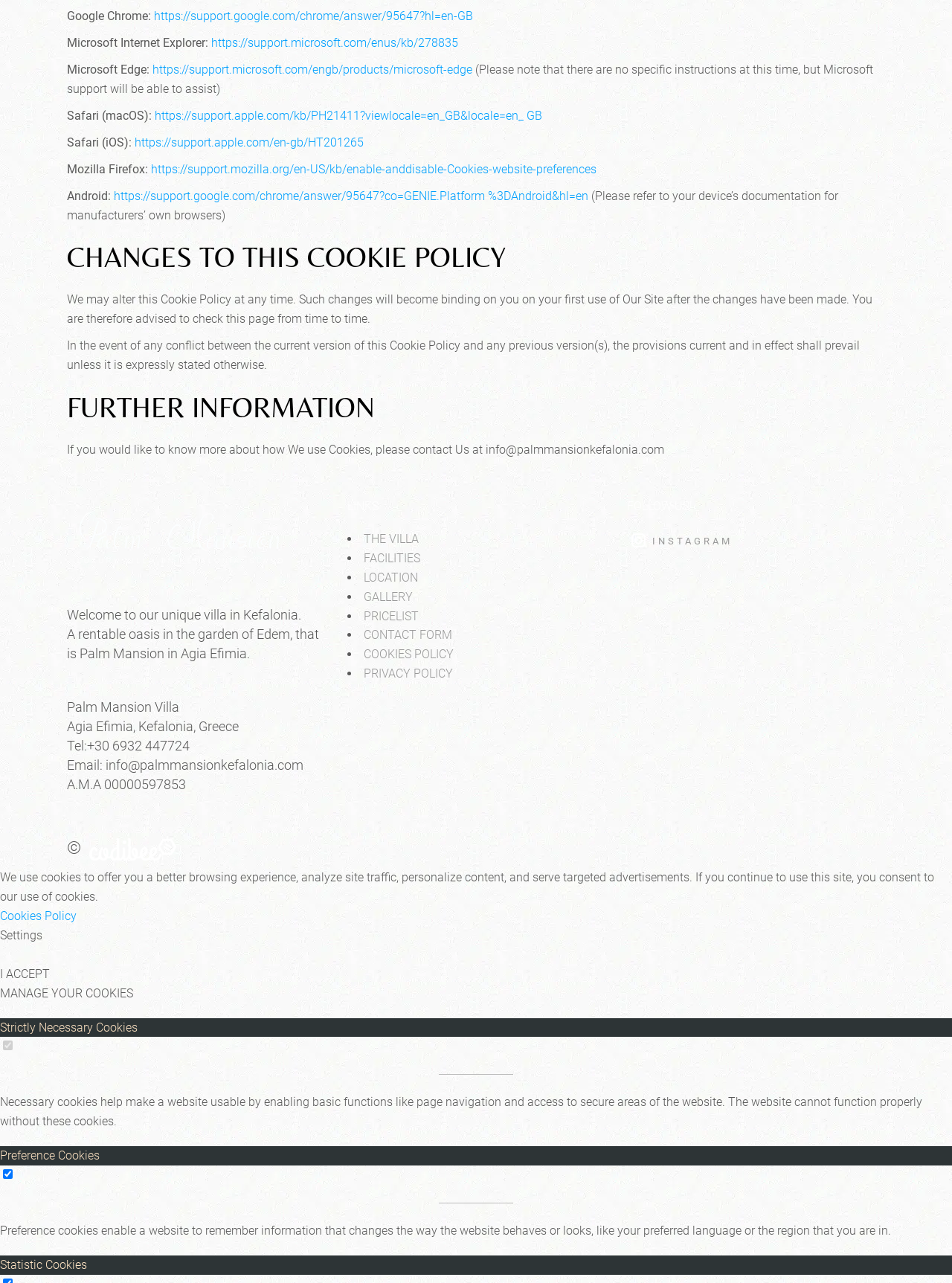Please reply to the following question with a single word or a short phrase:
What is the contact email of the villa?

info@palmmansionkefalonia.com